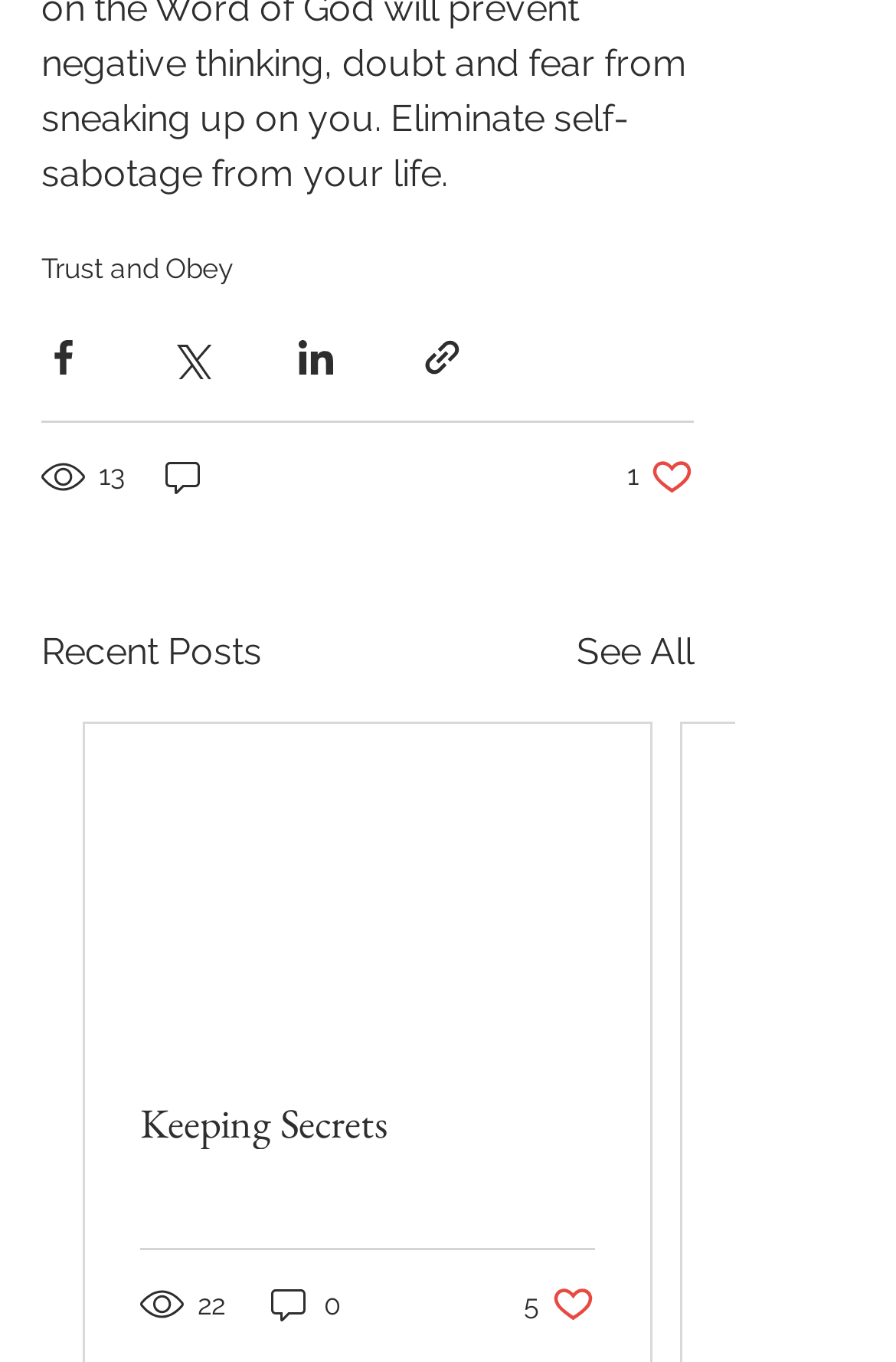Please specify the bounding box coordinates of the clickable section necessary to execute the following command: "See all recent posts".

[0.644, 0.458, 0.774, 0.499]